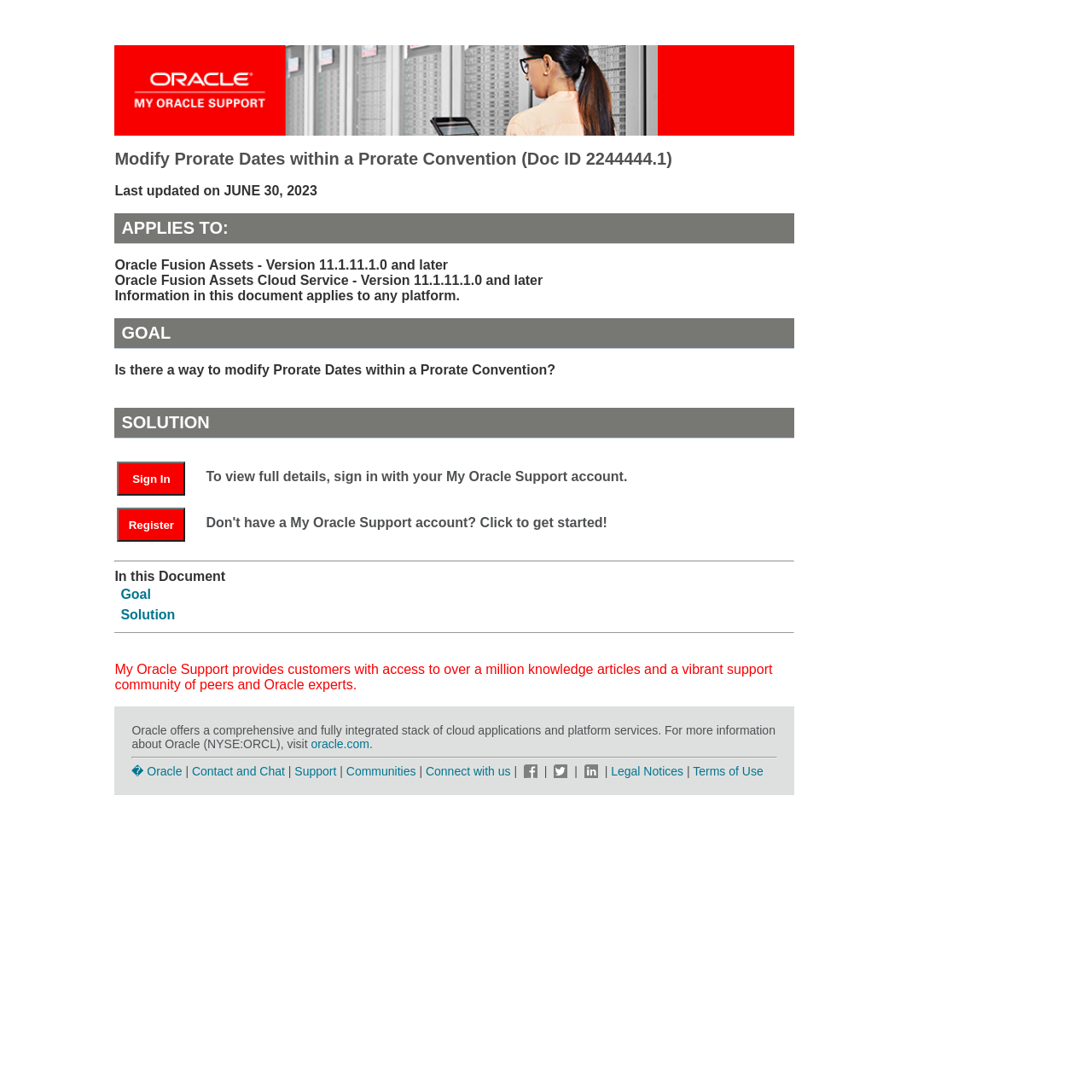Find the bounding box of the web element that fits this description: "Connect with us".

[0.39, 0.7, 0.471, 0.712]